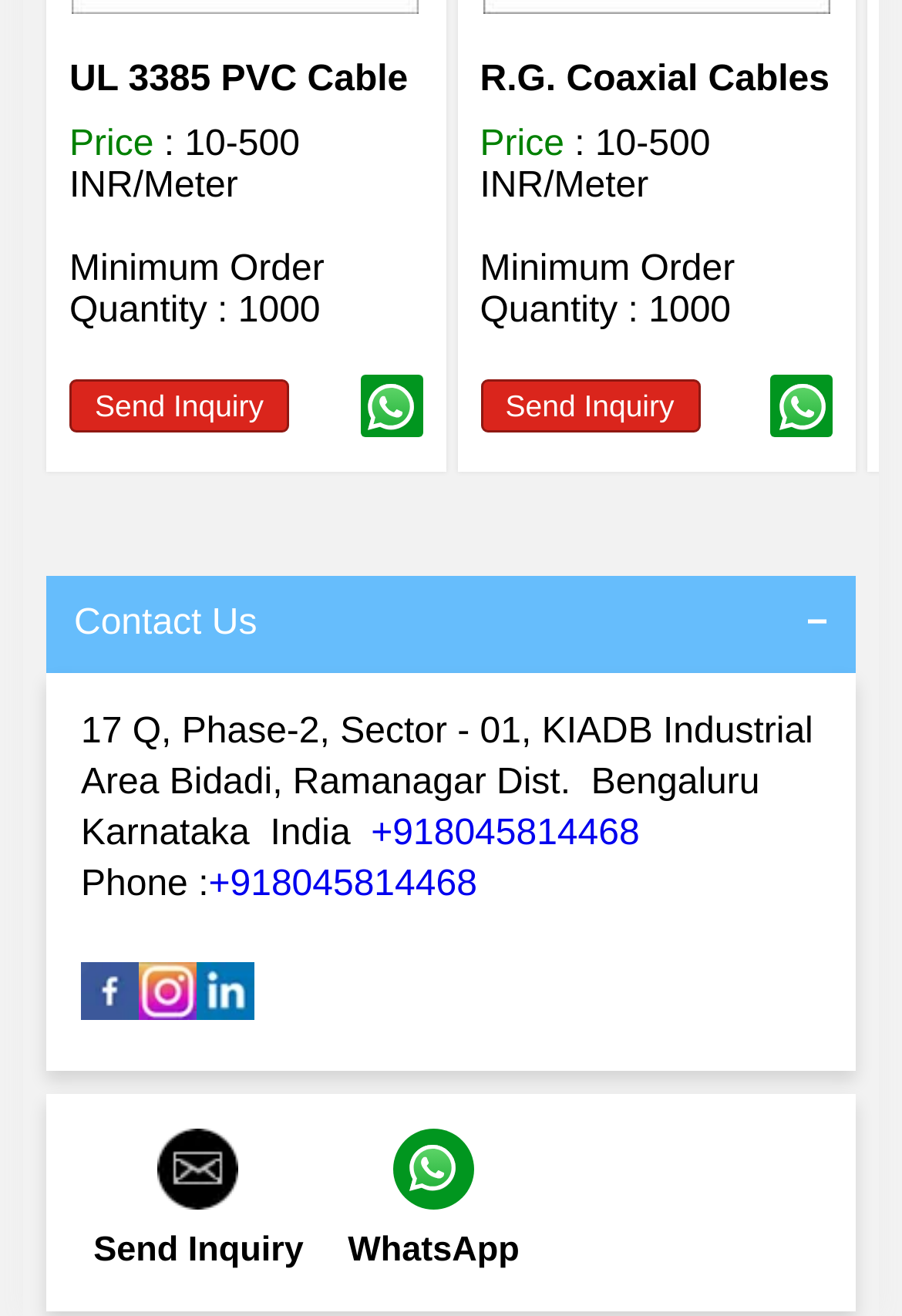What social media platforms does the company have?
Please respond to the question with a detailed and thorough explanation.

The social media platforms of the company can be found by looking at the links at the bottom of the webpage. The company has links to Facebook, Instagram, and Linkedin, indicating that it has a presence on these social media platforms.